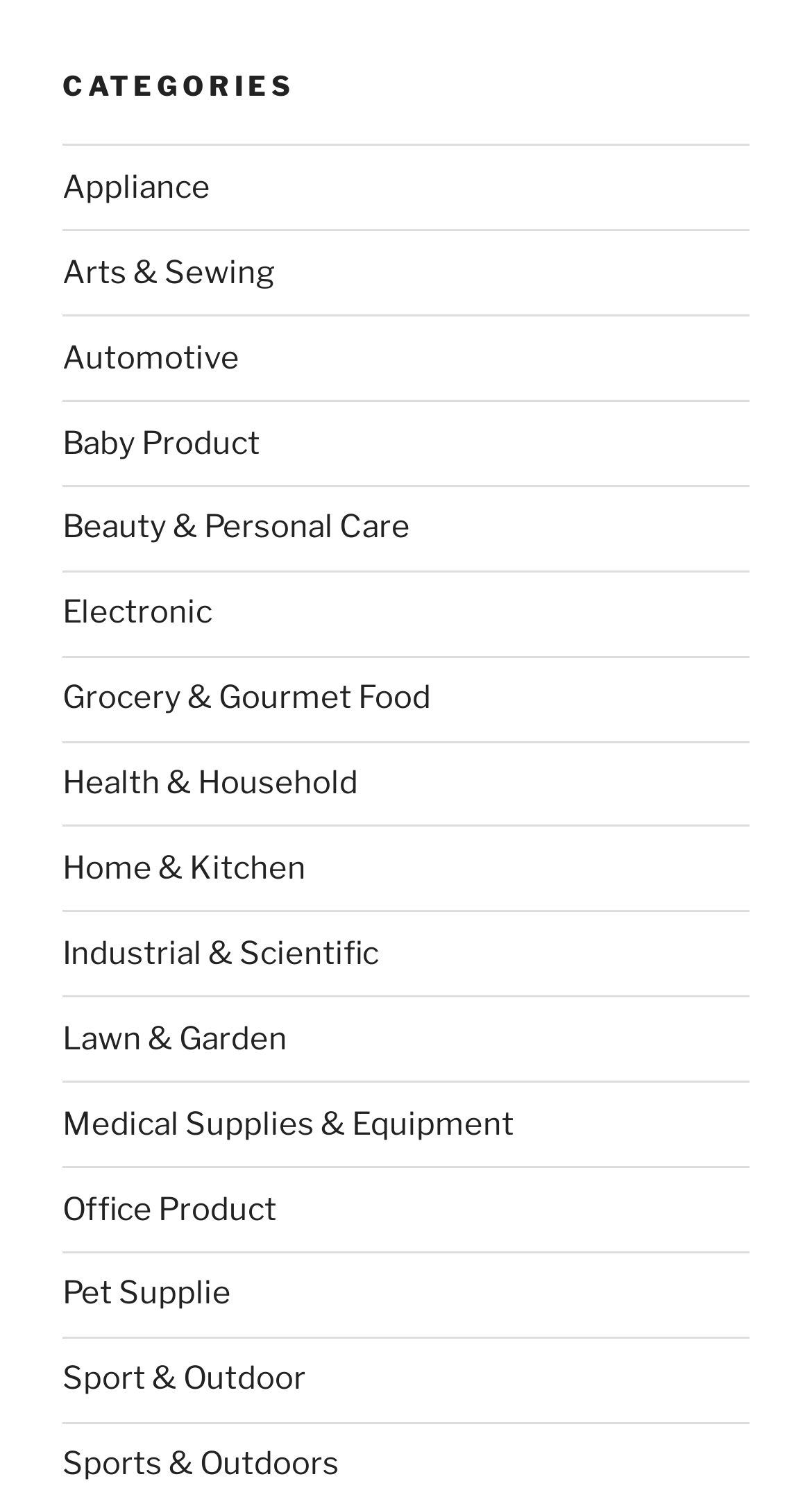Please predict the bounding box coordinates of the element's region where a click is necessary to complete the following instruction: "Check out Sports & Outdoors products". The coordinates should be represented by four float numbers between 0 and 1, i.e., [left, top, right, bottom].

[0.077, 0.966, 0.418, 0.991]